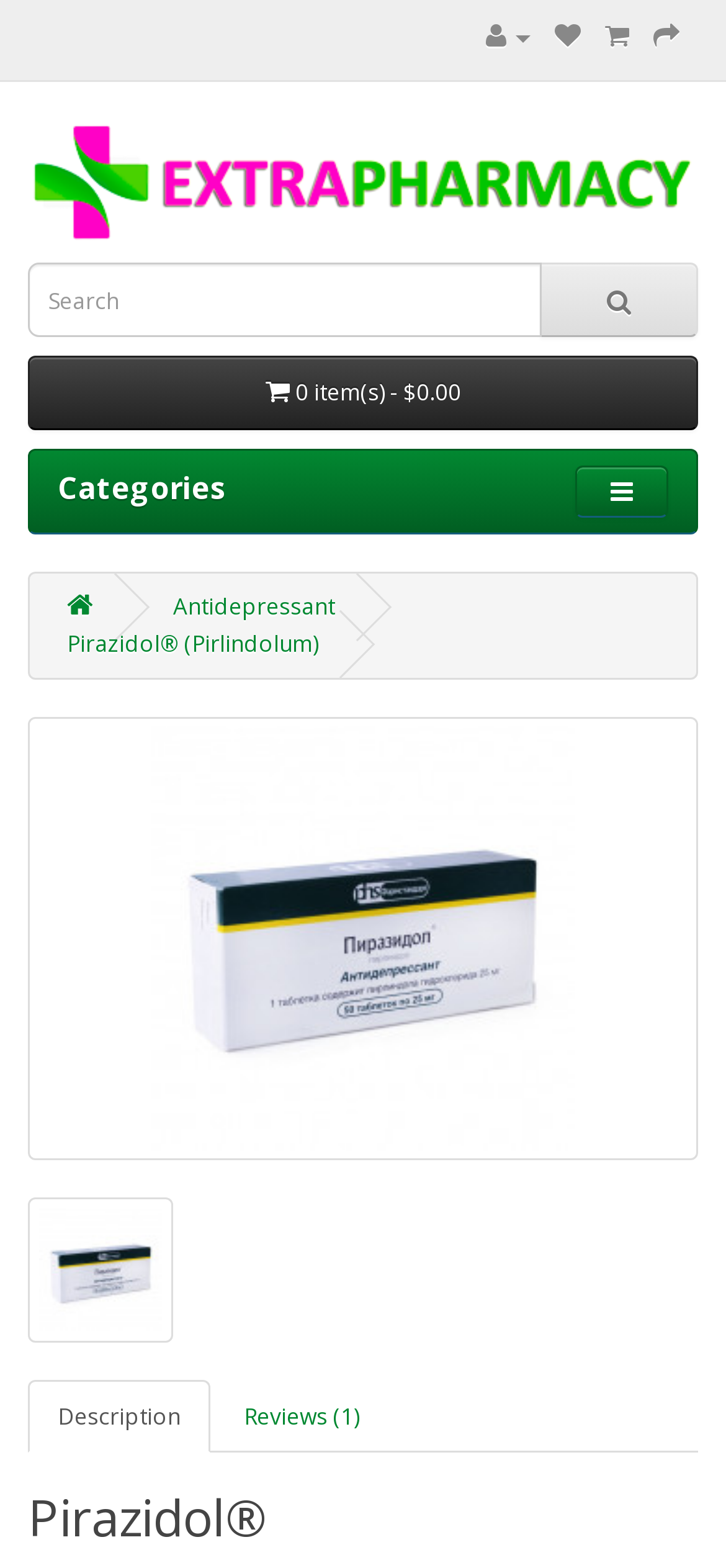Describe all the key features and sections of the webpage thoroughly.

The webpage is about Pirazidol, a medication indicated for depression, anxiety, and other related disorders. At the top right corner, there are four social media links represented by icons. Below them, there is a link to the "Extrapharmacy Online Store" with a corresponding image. 

On the left side, there is a search bar with a "Search" label and a magnifying glass icon as a button. Below the search bar, there is a button displaying the number of items in the shopping cart and the total cost.

The webpage has a categories section, which is located below the search bar. There is a button with a caret icon on the right side of the categories section. 

Below the categories section, there are three links: "Antidepressant", "Pirazidol® (Pirlindolum)", and another "Pirazidol® (Pirlindolum)" link with a smaller font size. The latter link has a corresponding image on its right side.

The main content of the webpage is divided into three sections: "Pirazidol® (Pirlindolum)" with a large image, "Description", and "Reviews (1)". The "Pirazidol® (Pirlindolum)" section has two images, one larger than the other, and a heading with the same text at the bottom of the page.